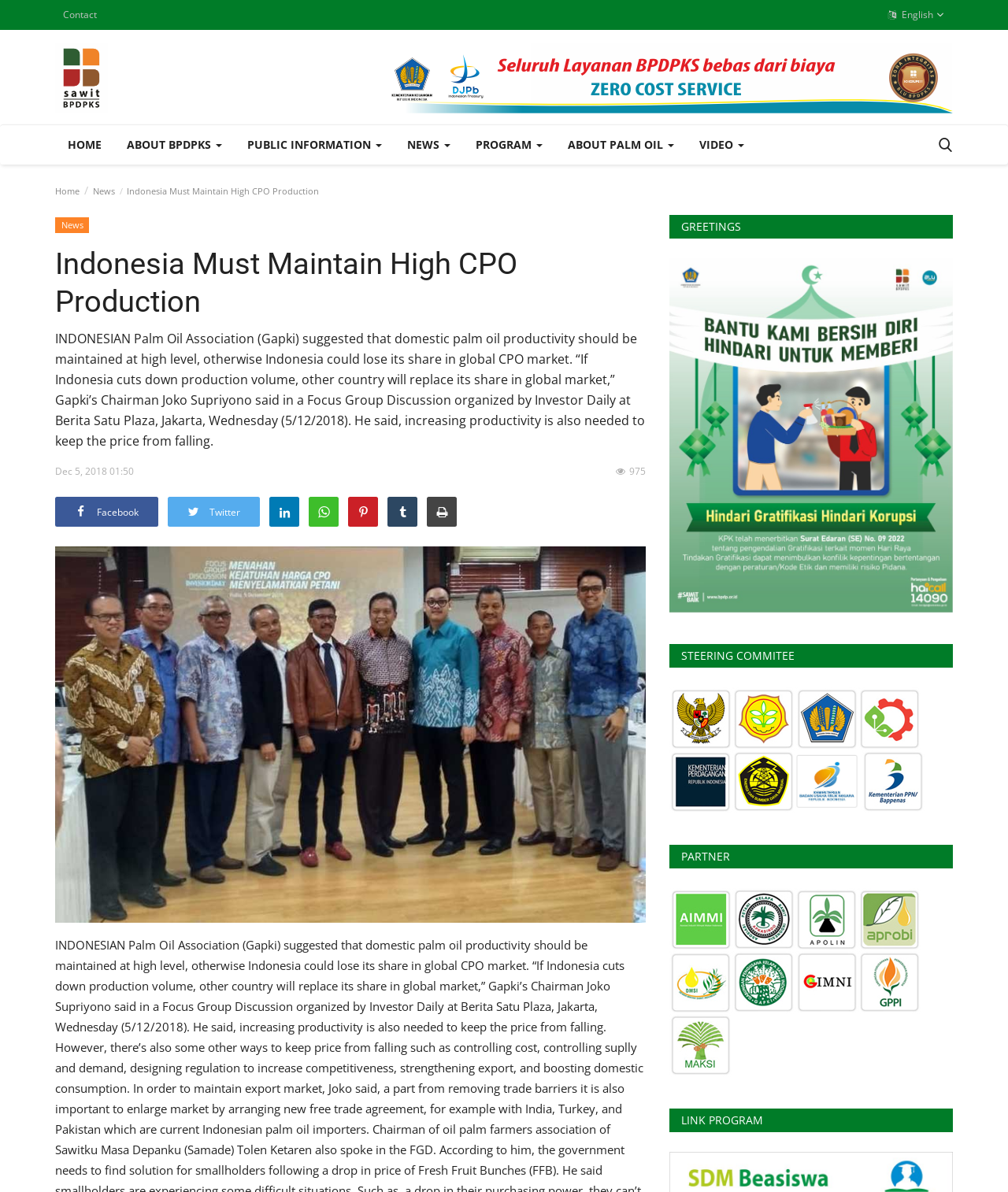Determine the bounding box coordinates for the HTML element mentioned in the following description: "About Palm Oil". The coordinates should be a list of four floats ranging from 0 to 1, represented as [left, top, right, bottom].

[0.551, 0.105, 0.681, 0.138]